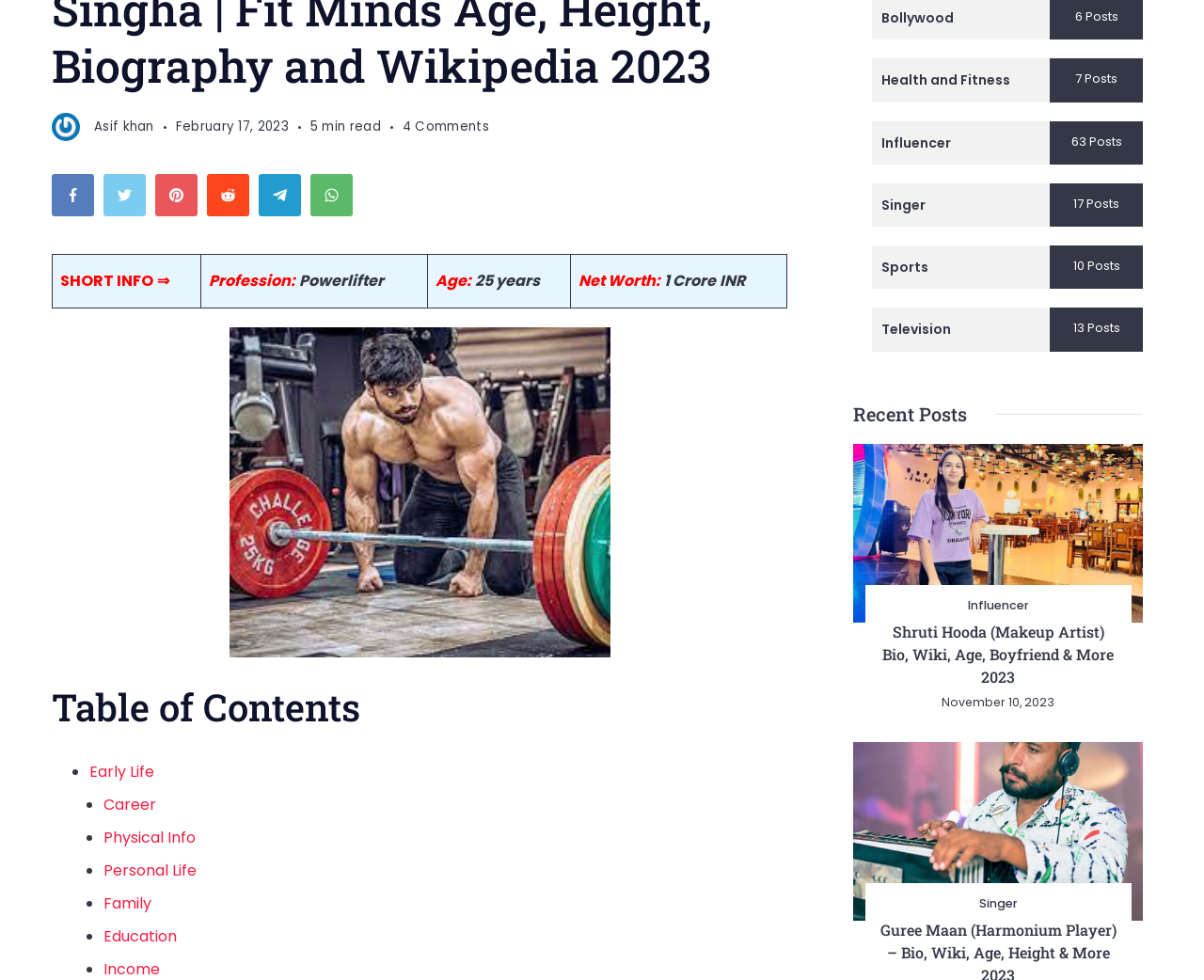Please determine the bounding box coordinates for the UI element described as: "check my source".

None